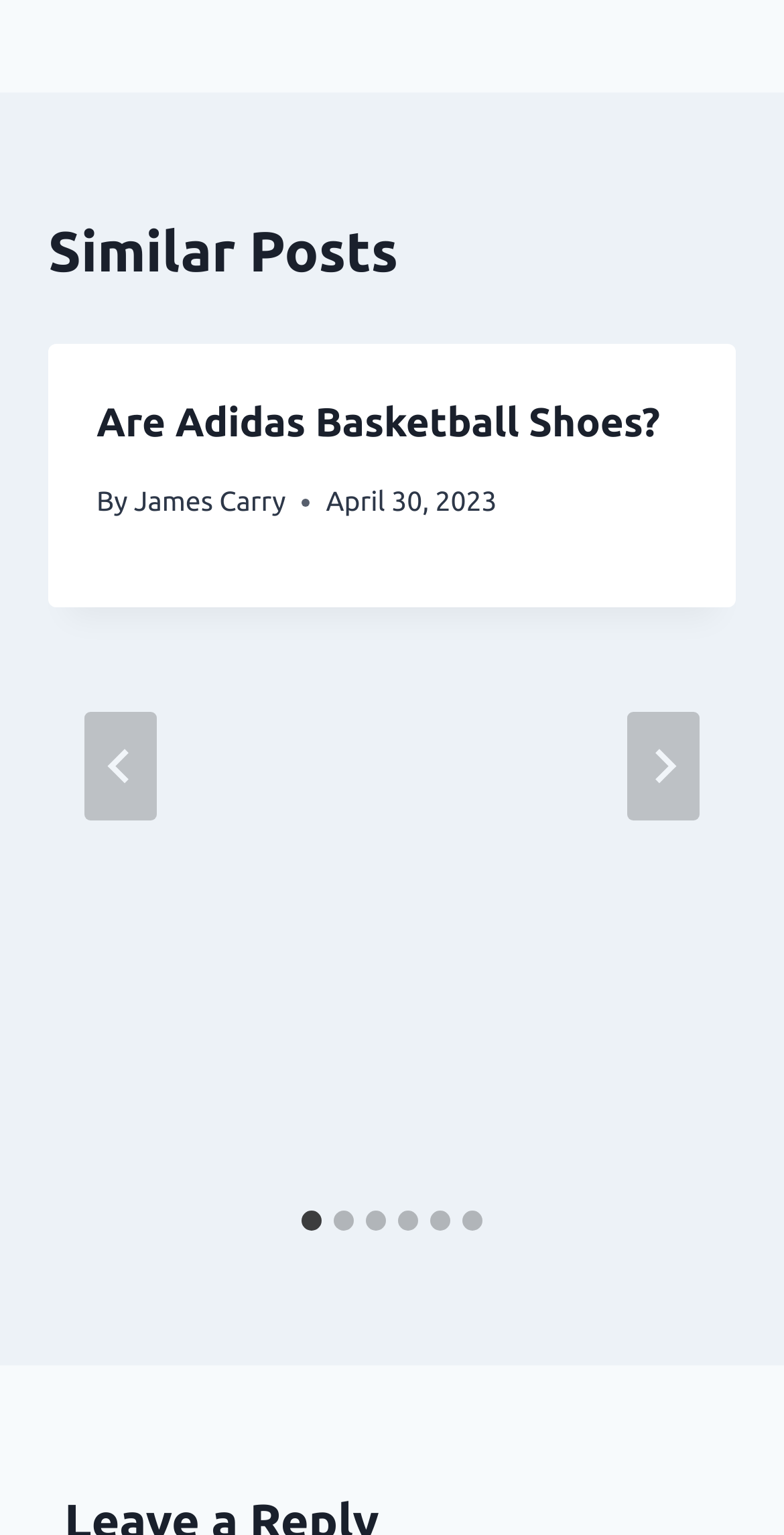Respond with a single word or phrase to the following question: What is the author of the first article?

James Carry